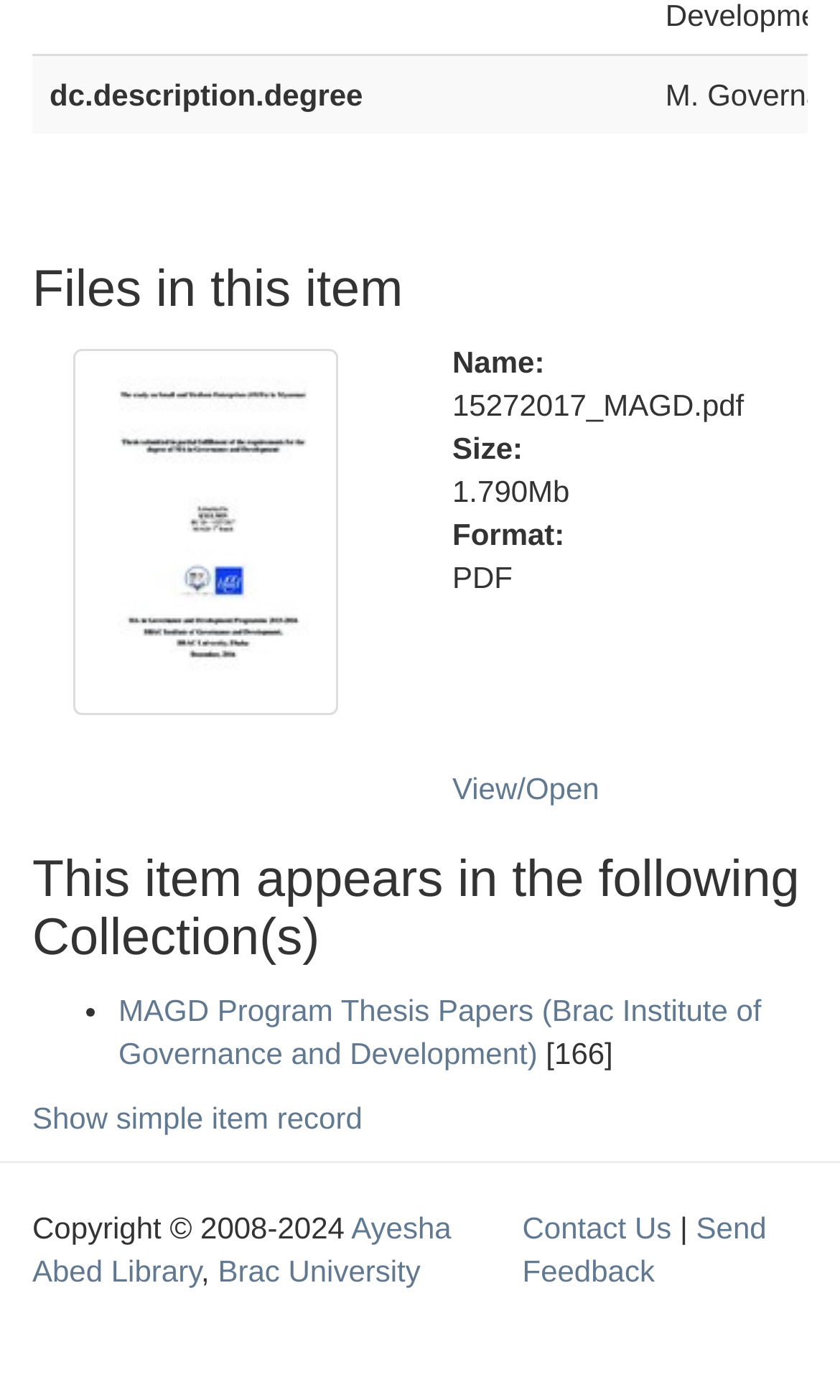Provide the bounding box coordinates of the UI element this sentence describes: "Show simple item record".

[0.038, 0.786, 0.431, 0.811]